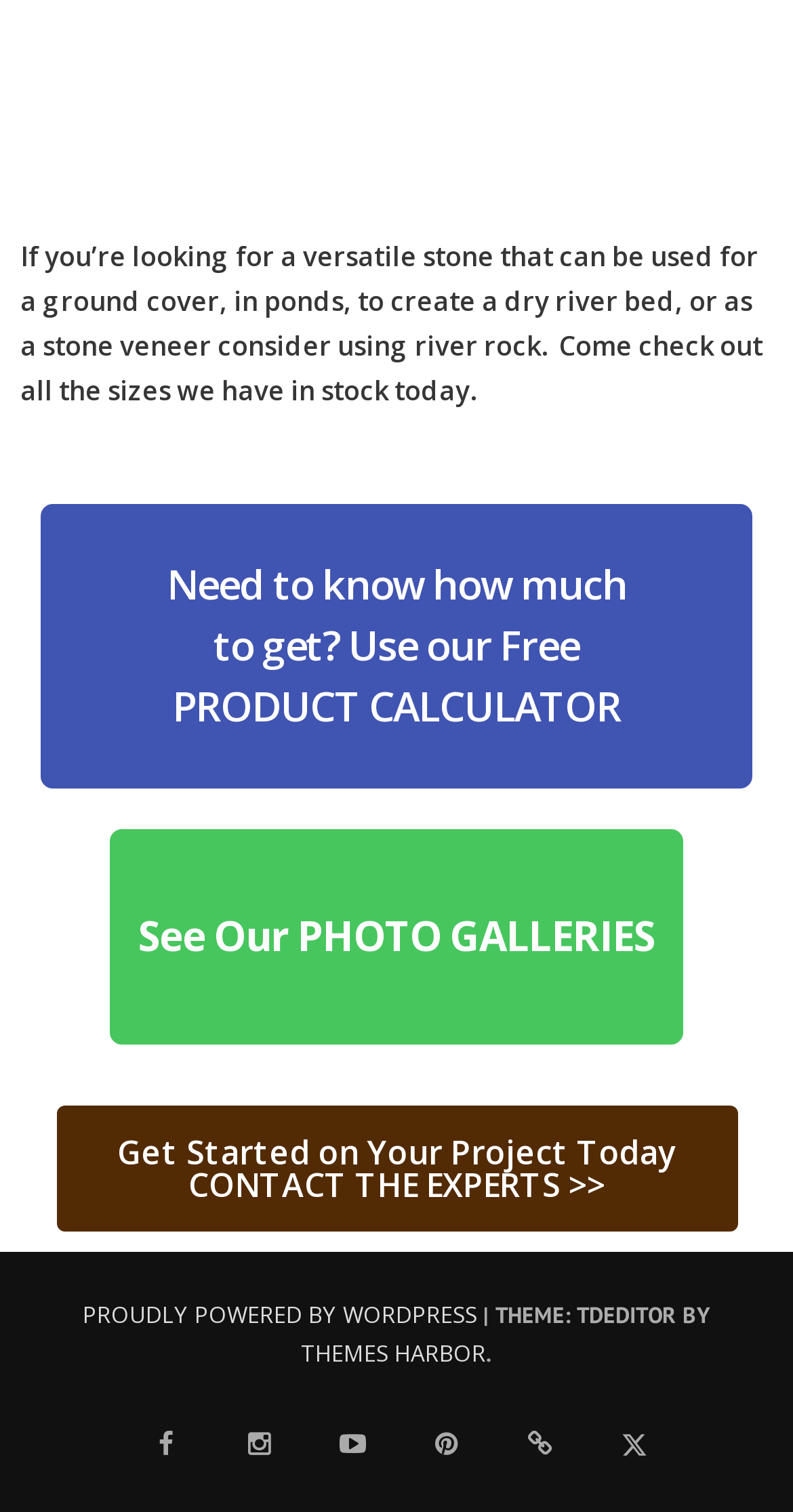Please find the bounding box coordinates of the section that needs to be clicked to achieve this instruction: "Use the product calculator".

[0.051, 0.334, 0.949, 0.522]